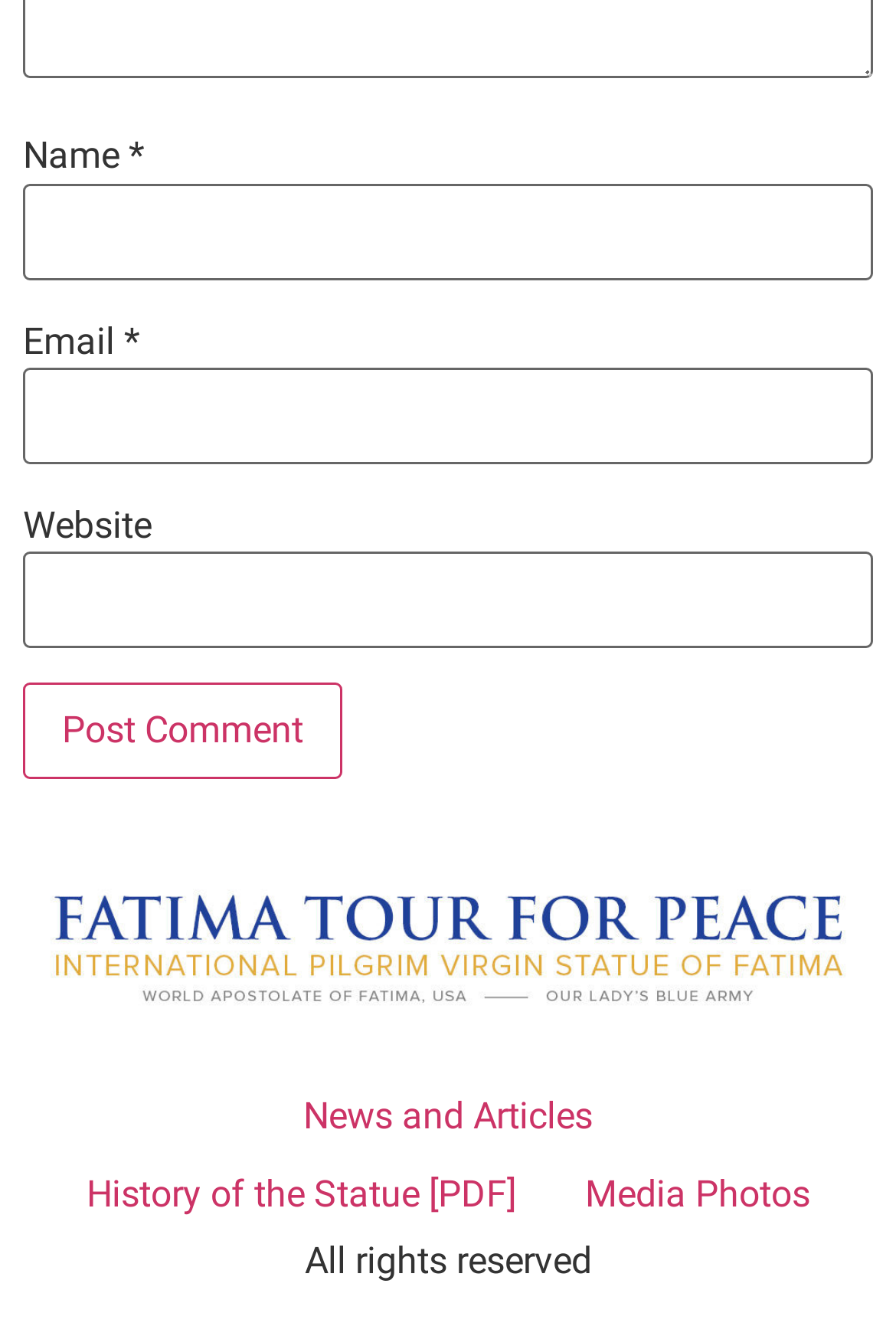How many links are there in the footer section?
Provide a concise answer using a single word or phrase based on the image.

3